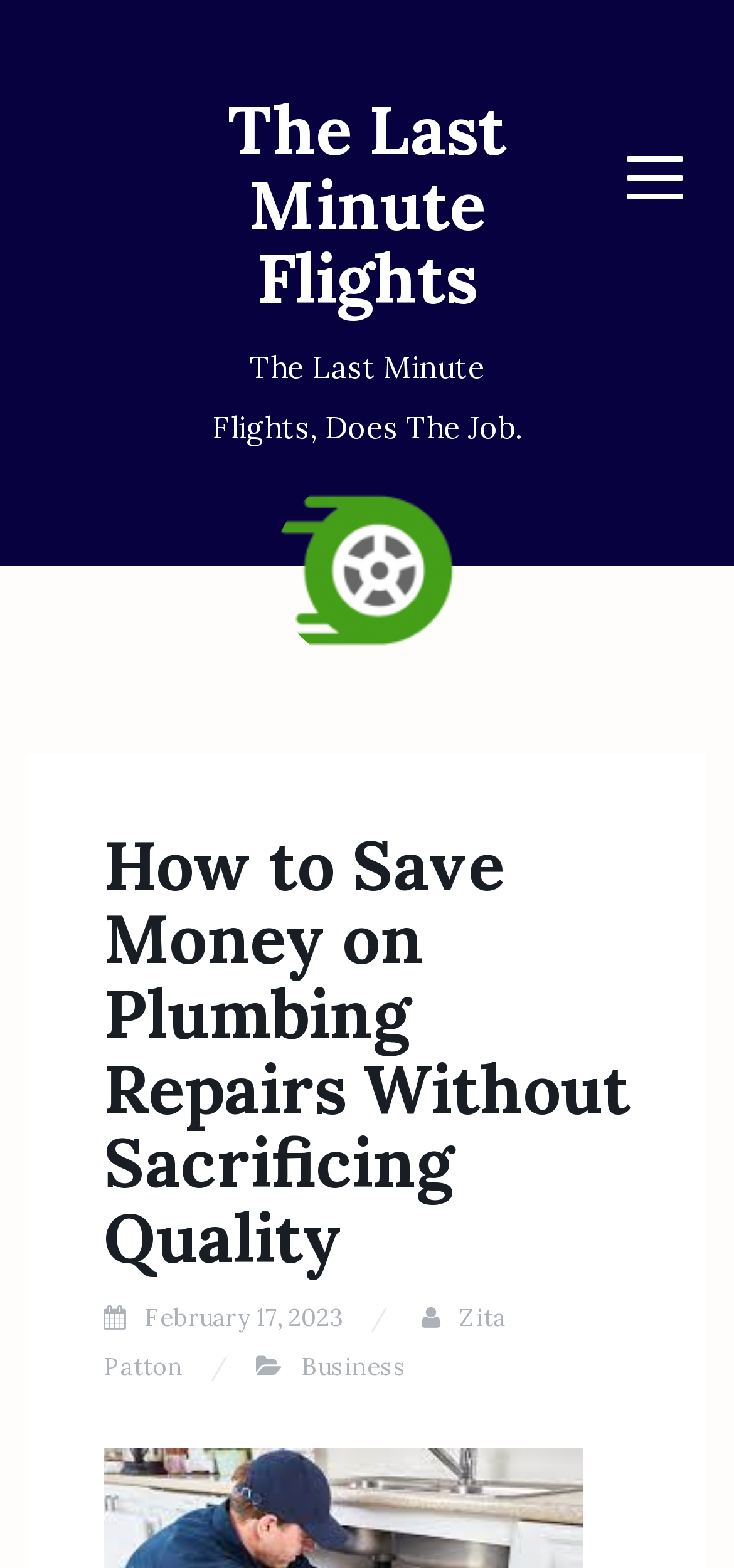What is the text above the 'Menu' button?
Based on the image, please offer an in-depth response to the question.

I found the text by looking at the StaticText element with the text 'The Last Minute Flights, Does The Job.' which is located above the 'Menu' button.